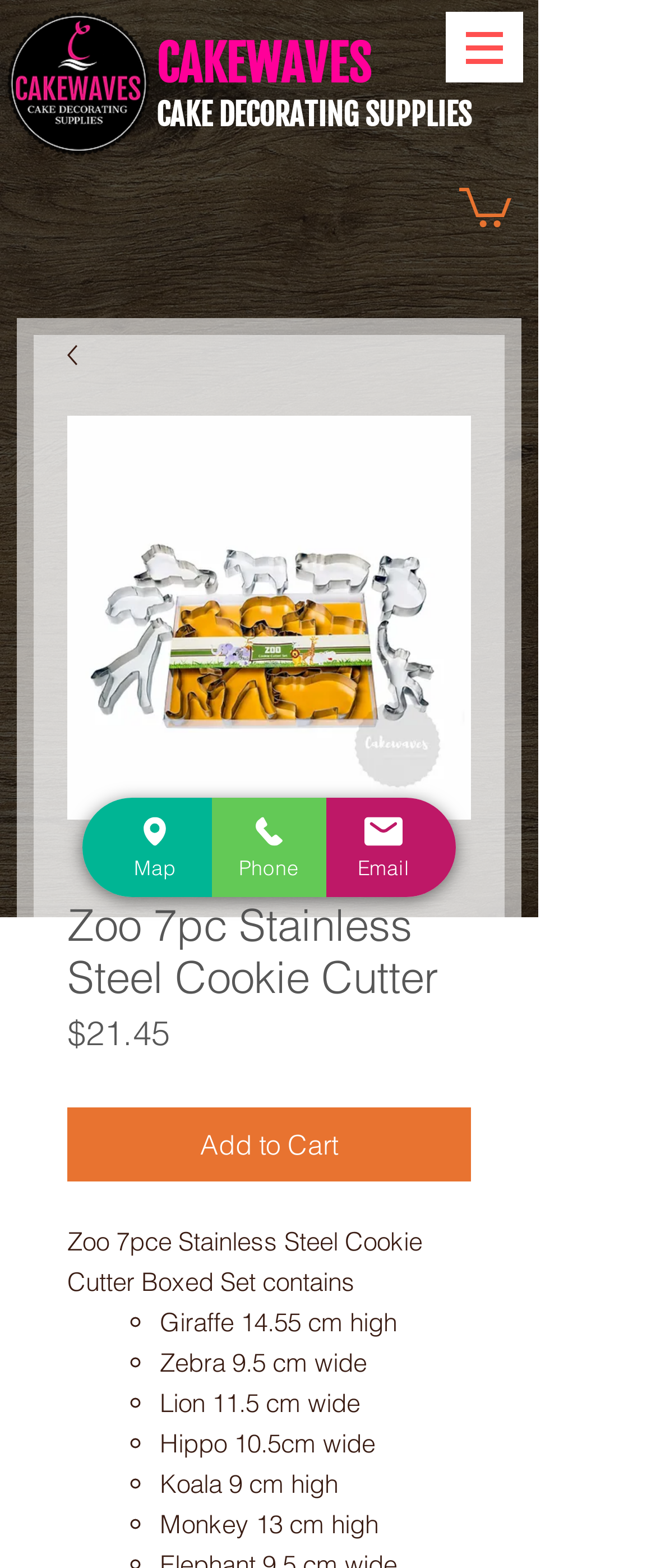What is the navigation menu button labeled as?
Examine the image and provide an in-depth answer to the question.

The navigation menu button is labeled as 'Open navigation menu', which suggests that it will open a menu with navigation options when clicked.